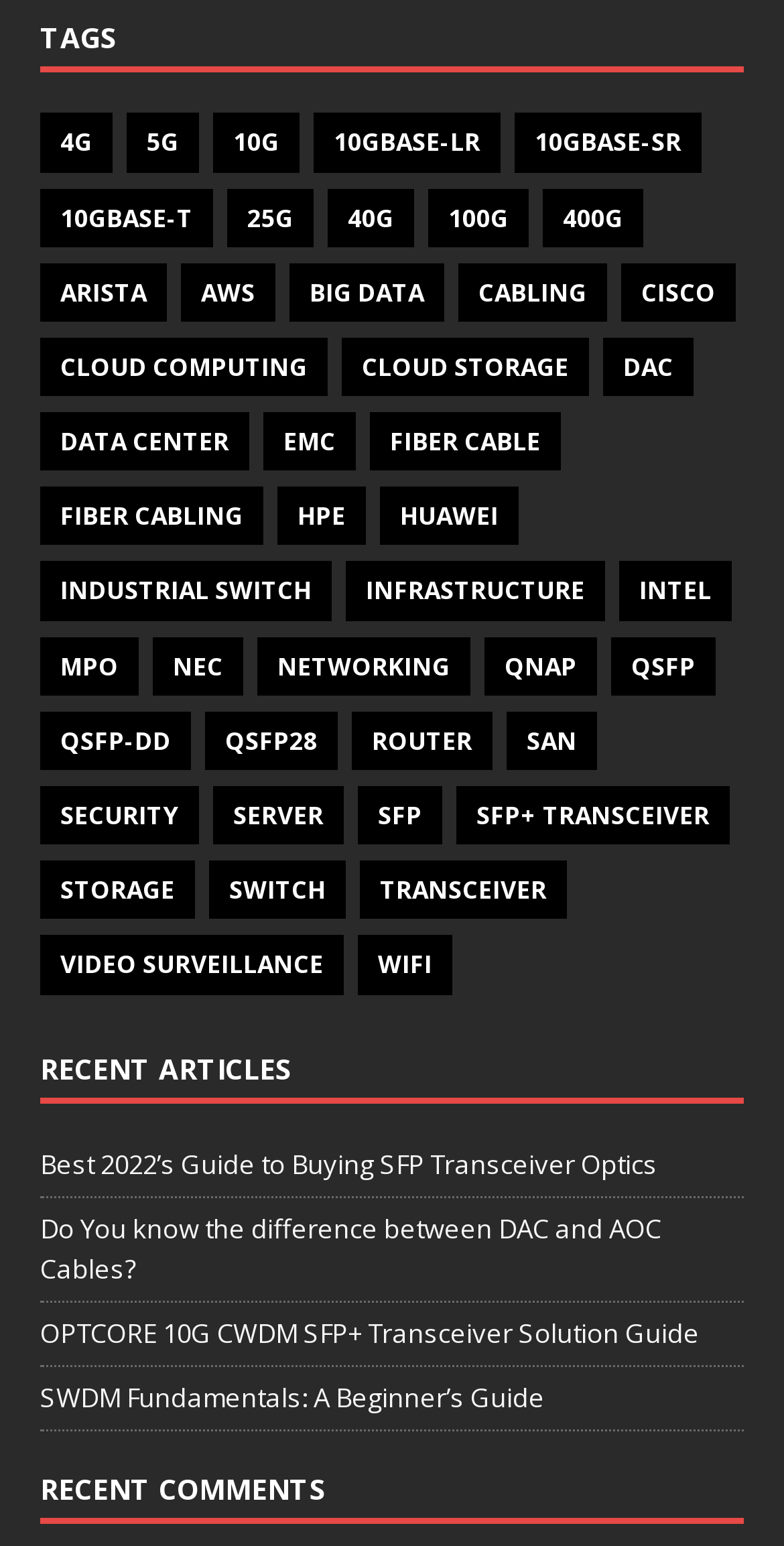Please find the bounding box for the following UI element description. Provide the coordinates in (top-left x, top-left y, bottom-right x, bottom-right y) format, with values between 0 and 1: SWDM Fundamentals: A Beginner’s Guide

[0.051, 0.892, 0.695, 0.915]